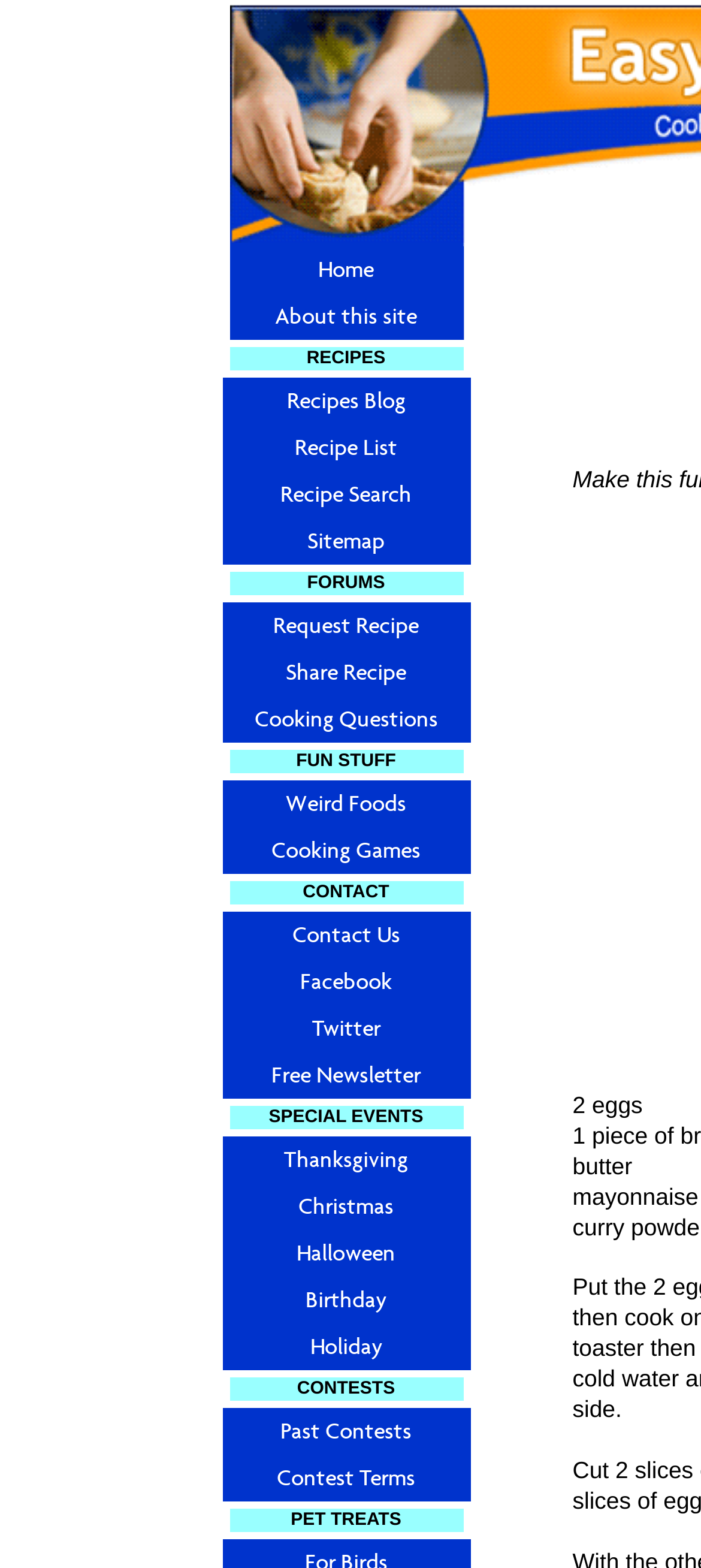Determine the bounding box coordinates of the region to click in order to accomplish the following instruction: "search for recipes". Provide the coordinates as four float numbers between 0 and 1, specifically [left, top, right, bottom].

[0.317, 0.3, 0.671, 0.33]